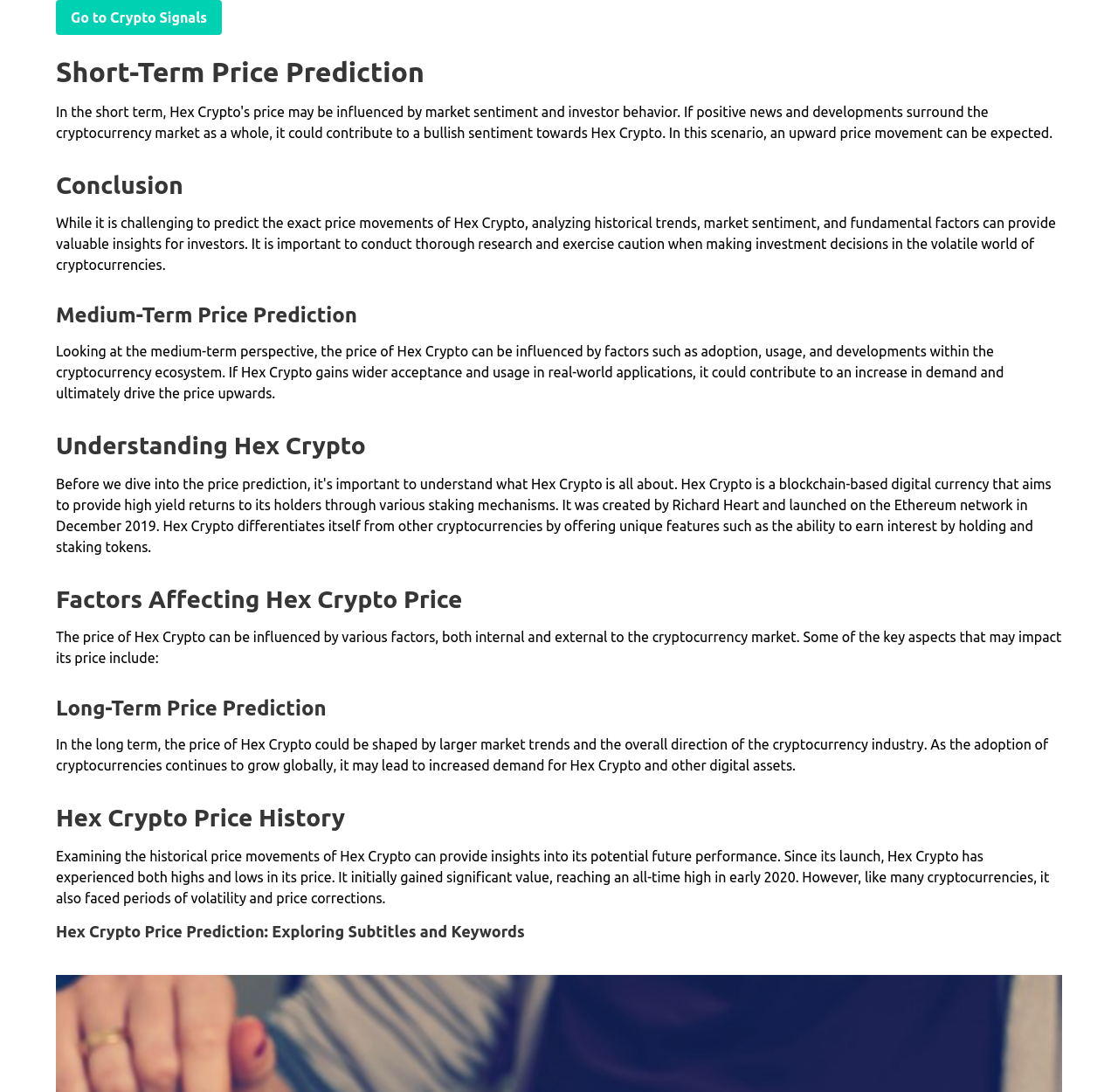Use a single word or phrase to answer the following:
What is mentioned as a factor affecting Hex Crypto price?

adoption and usage